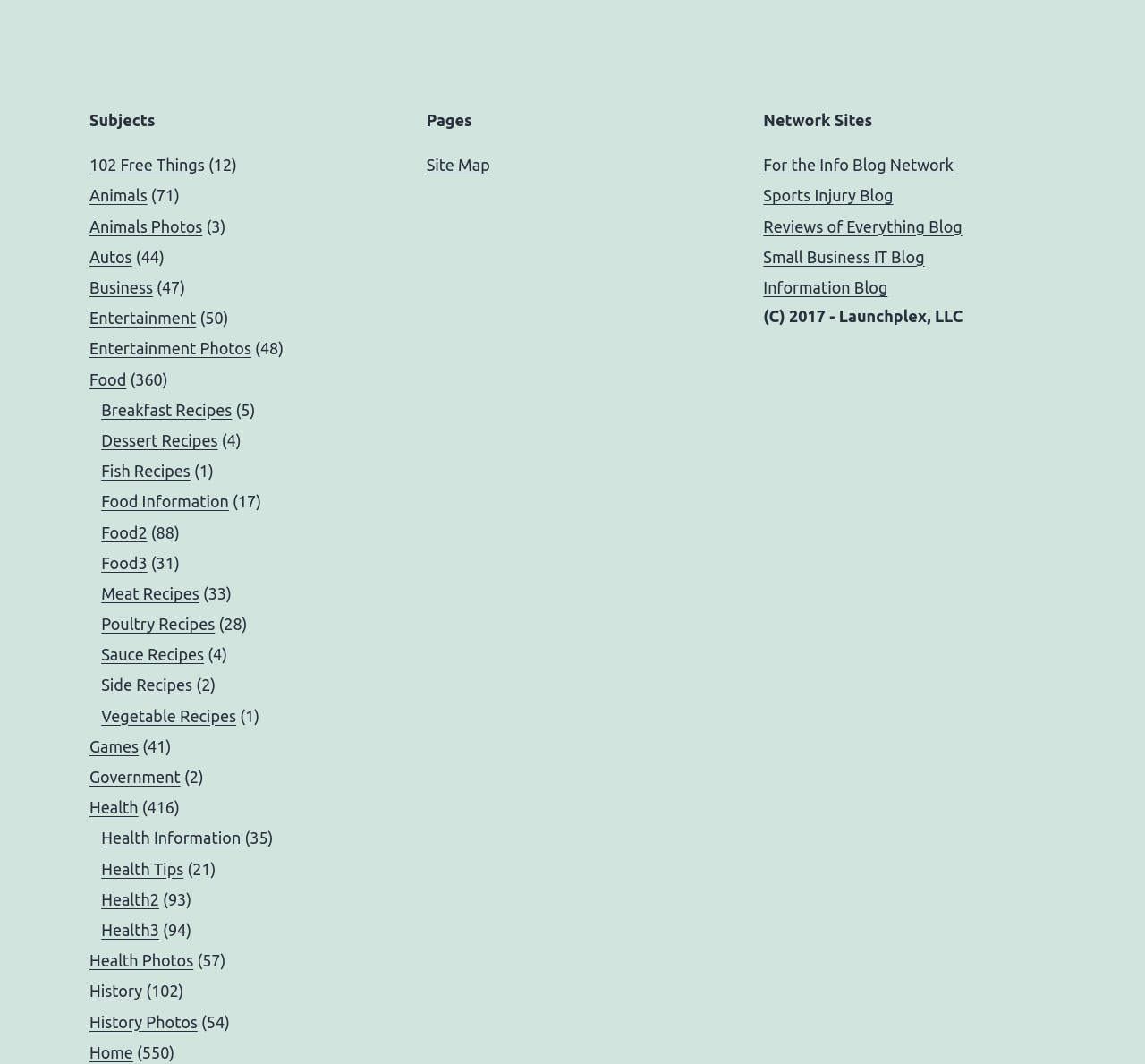Provide the bounding box for the UI element matching this description: "Reviews of Everything Blog".

[0.667, 0.204, 0.84, 0.221]